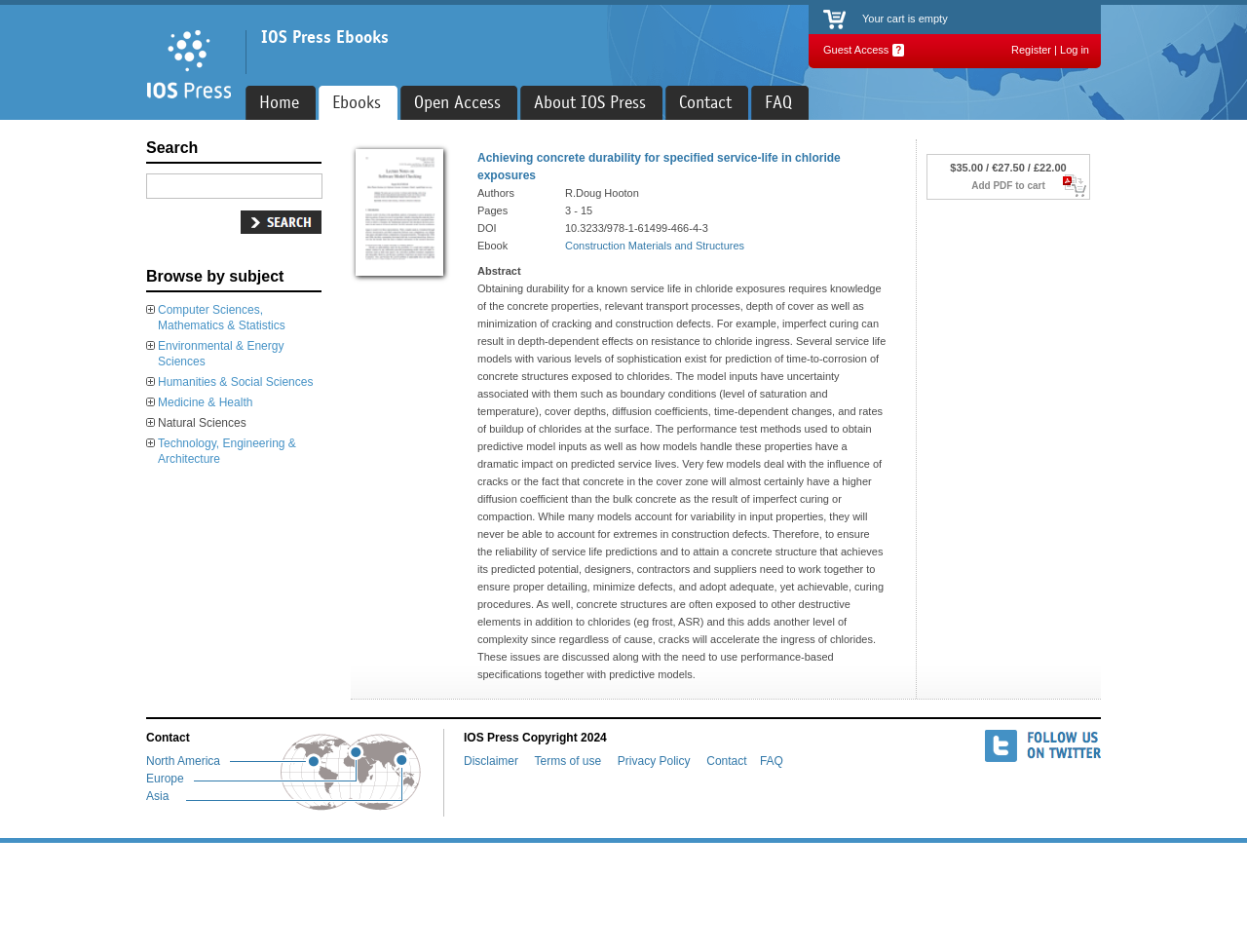Identify the bounding box coordinates of the region that needs to be clicked to carry out this instruction: "Browse ebooks by subject". Provide these coordinates as four float numbers ranging from 0 to 1, i.e., [left, top, right, bottom].

[0.117, 0.281, 0.228, 0.299]